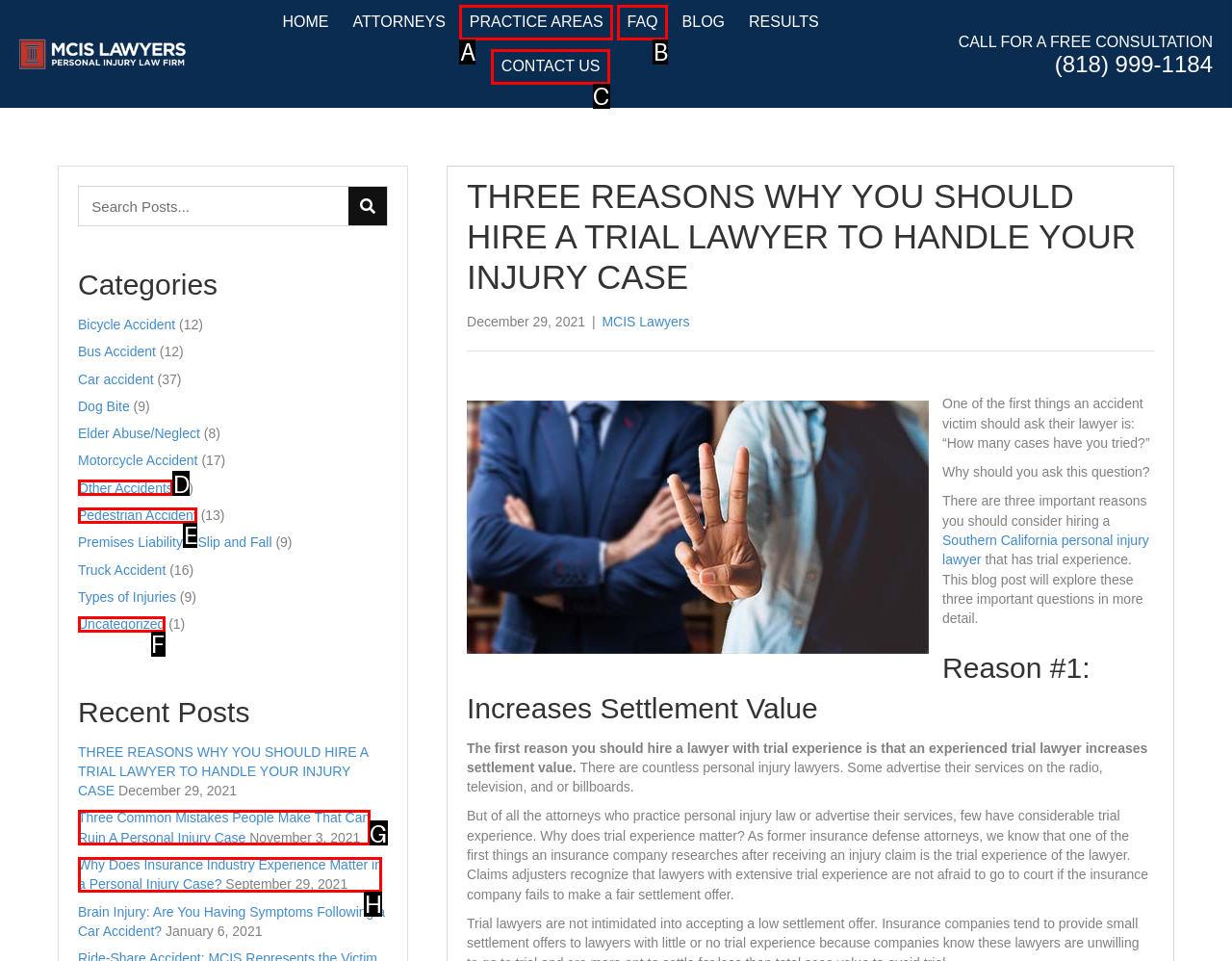Select the correct option based on the description: Contact Us
Answer directly with the option’s letter.

C